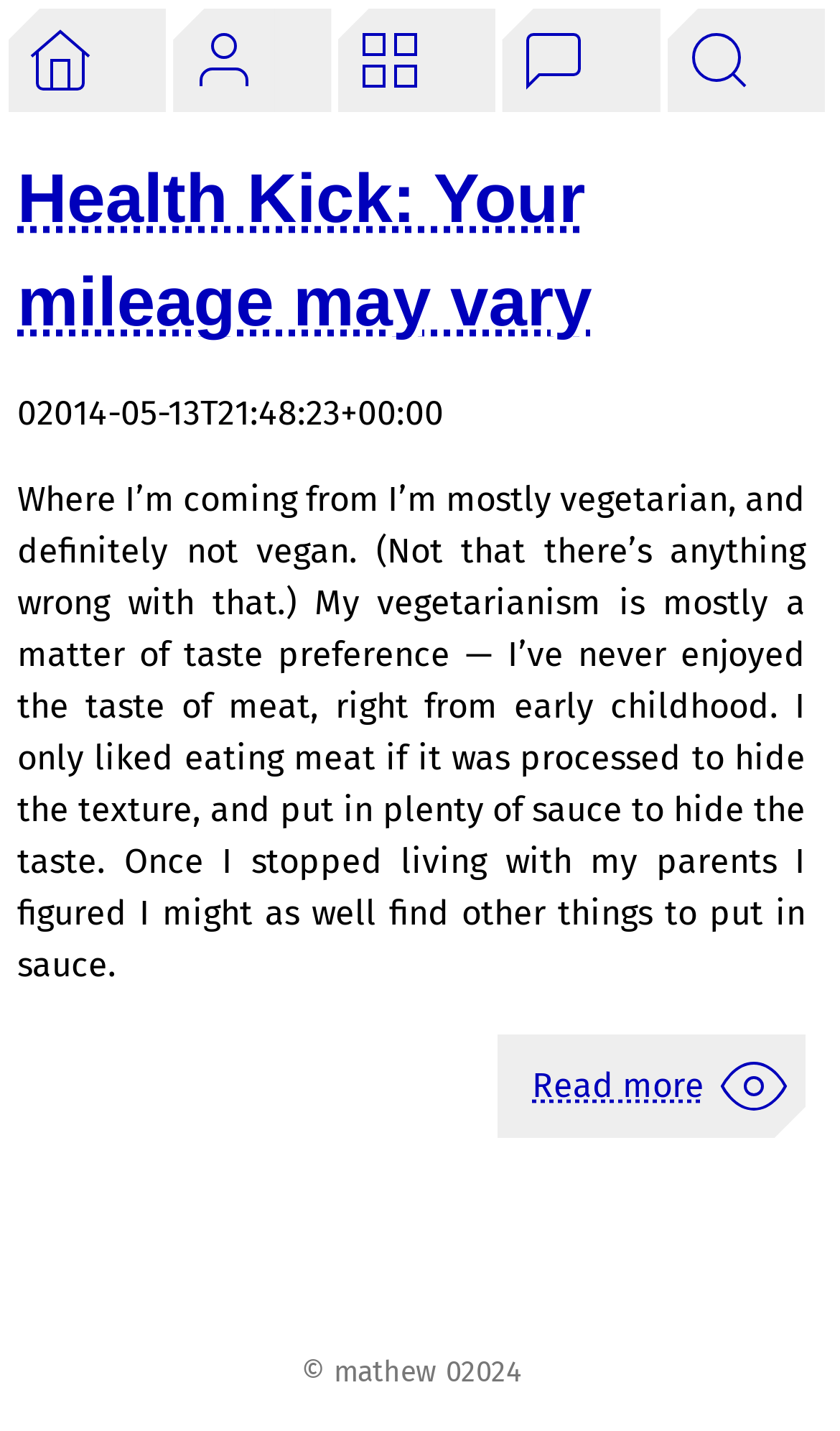Provide the bounding box coordinates of the HTML element this sentence describes: "r32".

None